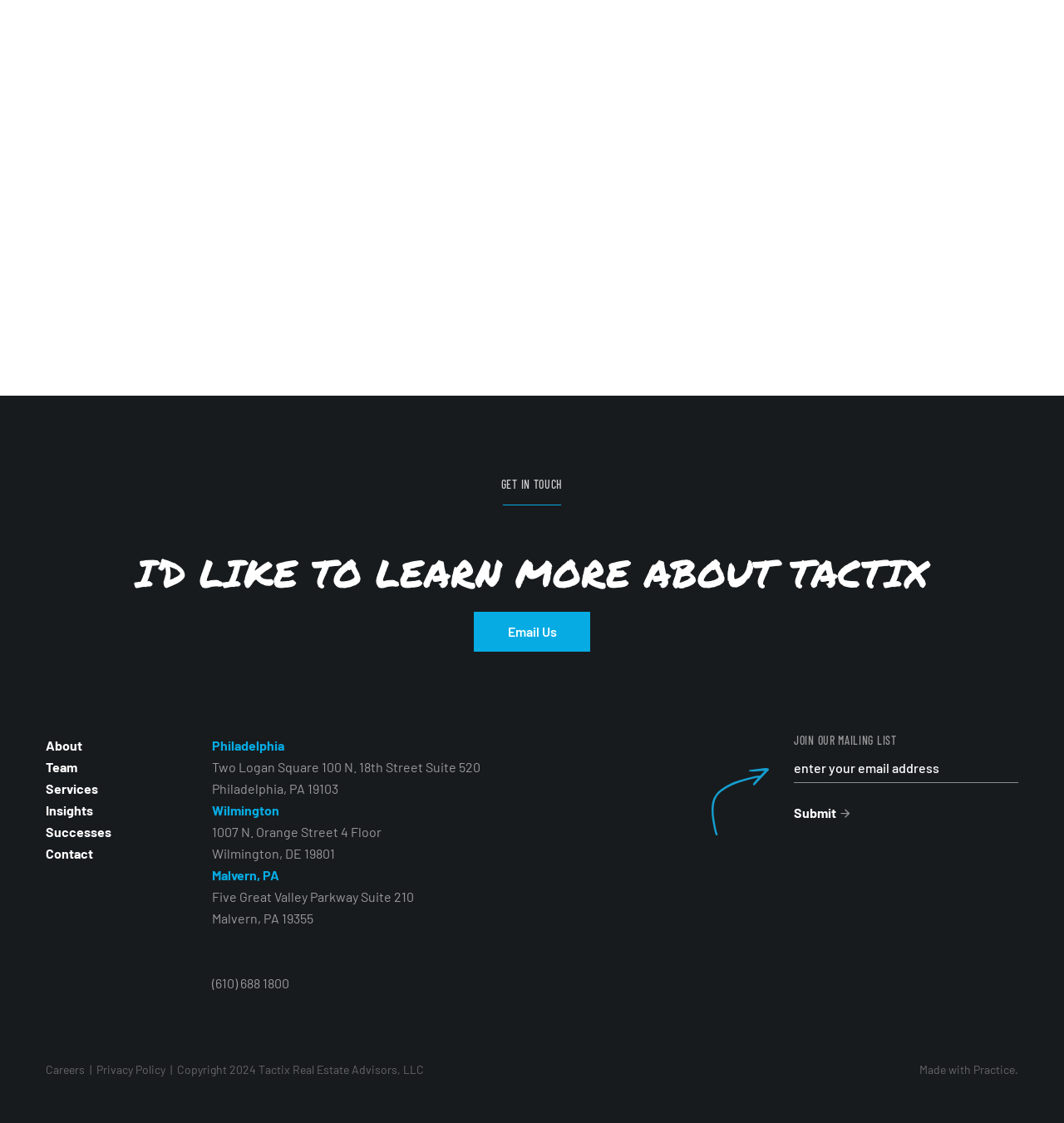Locate the bounding box coordinates of the area you need to click to fulfill this instruction: 'Submit the form'. The coordinates must be in the form of four float numbers ranging from 0 to 1: [left, top, right, bottom].

[0.746, 0.718, 0.801, 0.73]